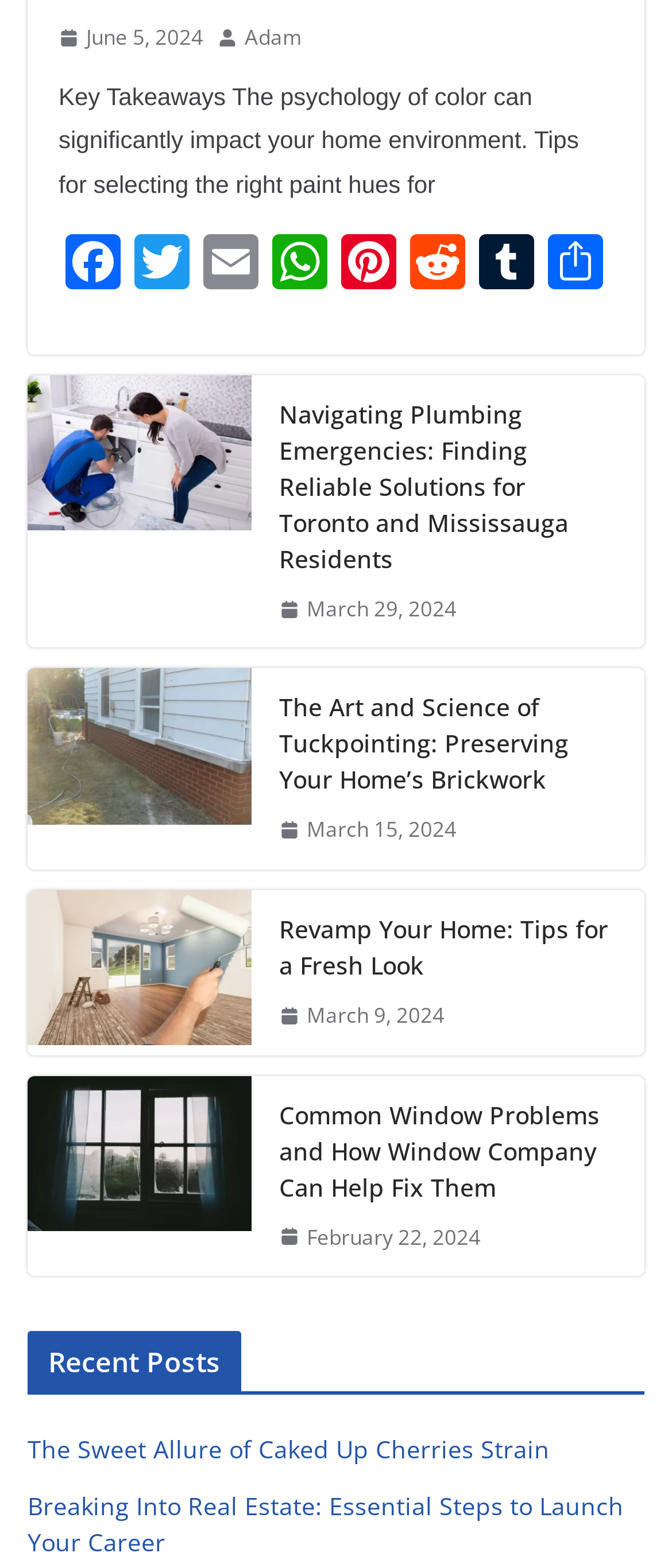Provide a brief response to the question using a single word or phrase: 
How many social media links are there?

7